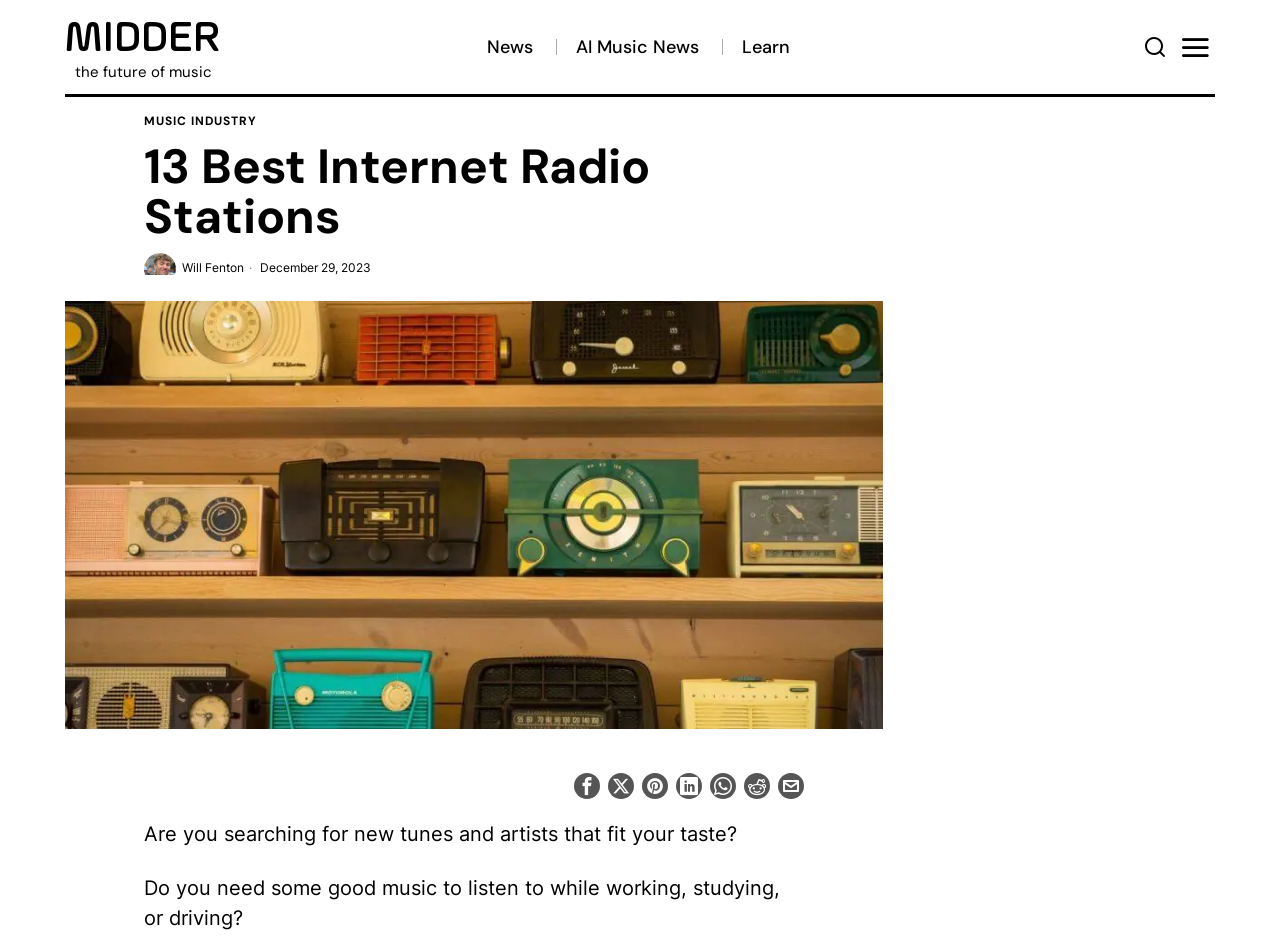Determine the bounding box coordinates for the area that should be clicked to carry out the following instruction: "Visit the 'News' page".

[0.365, 0.029, 0.434, 0.072]